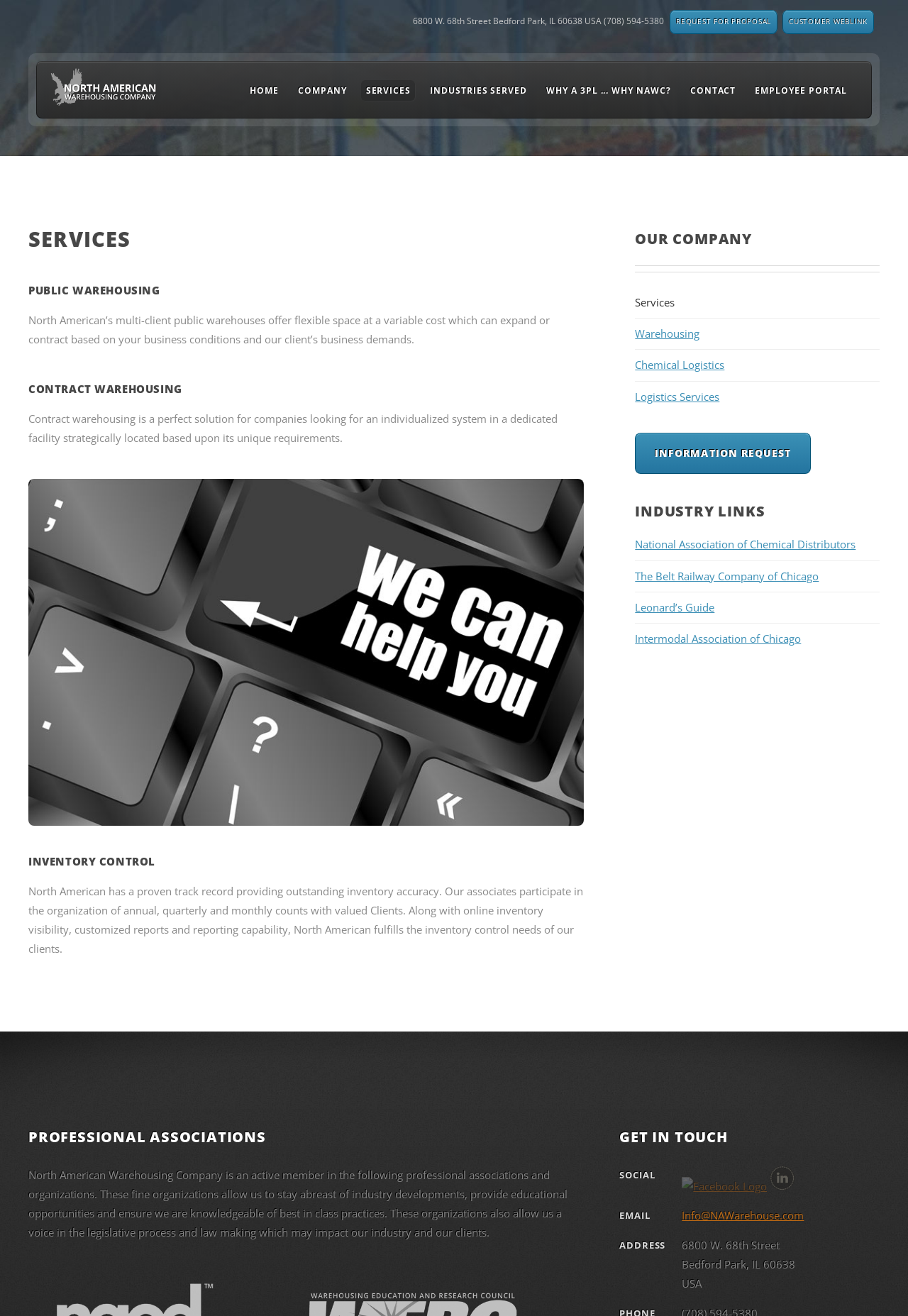What is the purpose of the 'INVENTORY CONTROL' service?
Provide a well-explained and detailed answer to the question.

I found this information by reading the static text element under the 'INVENTORY CONTROL' heading, which explains that the company provides outstanding inventory accuracy and offers online inventory visibility, customized reports, and reporting capabilities.